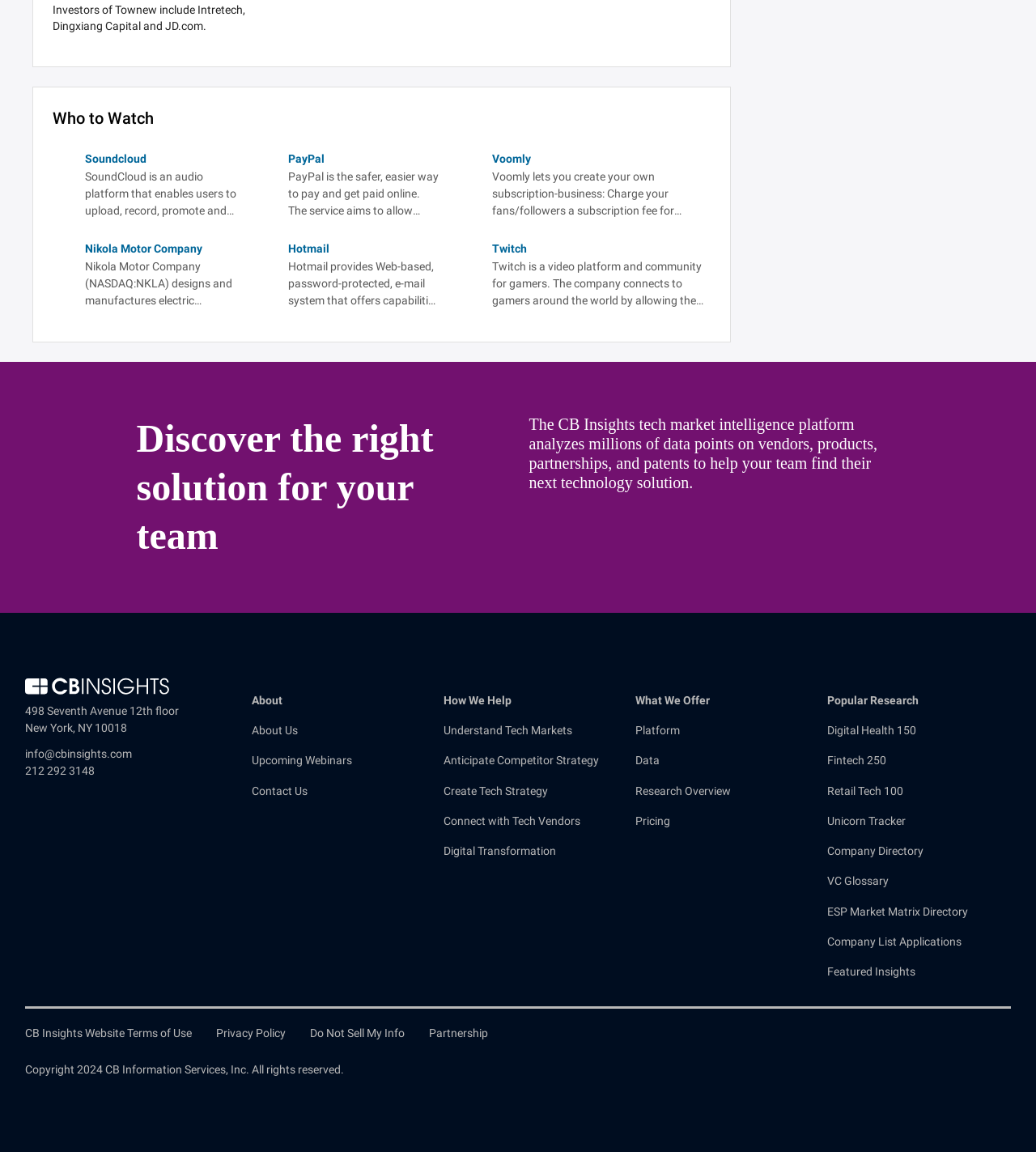Locate the bounding box coordinates of the element to click to perform the following action: 'Contact CB Insights'. The coordinates should be given as four float values between 0 and 1, in the form of [left, top, right, bottom].

[0.024, 0.649, 0.127, 0.66]